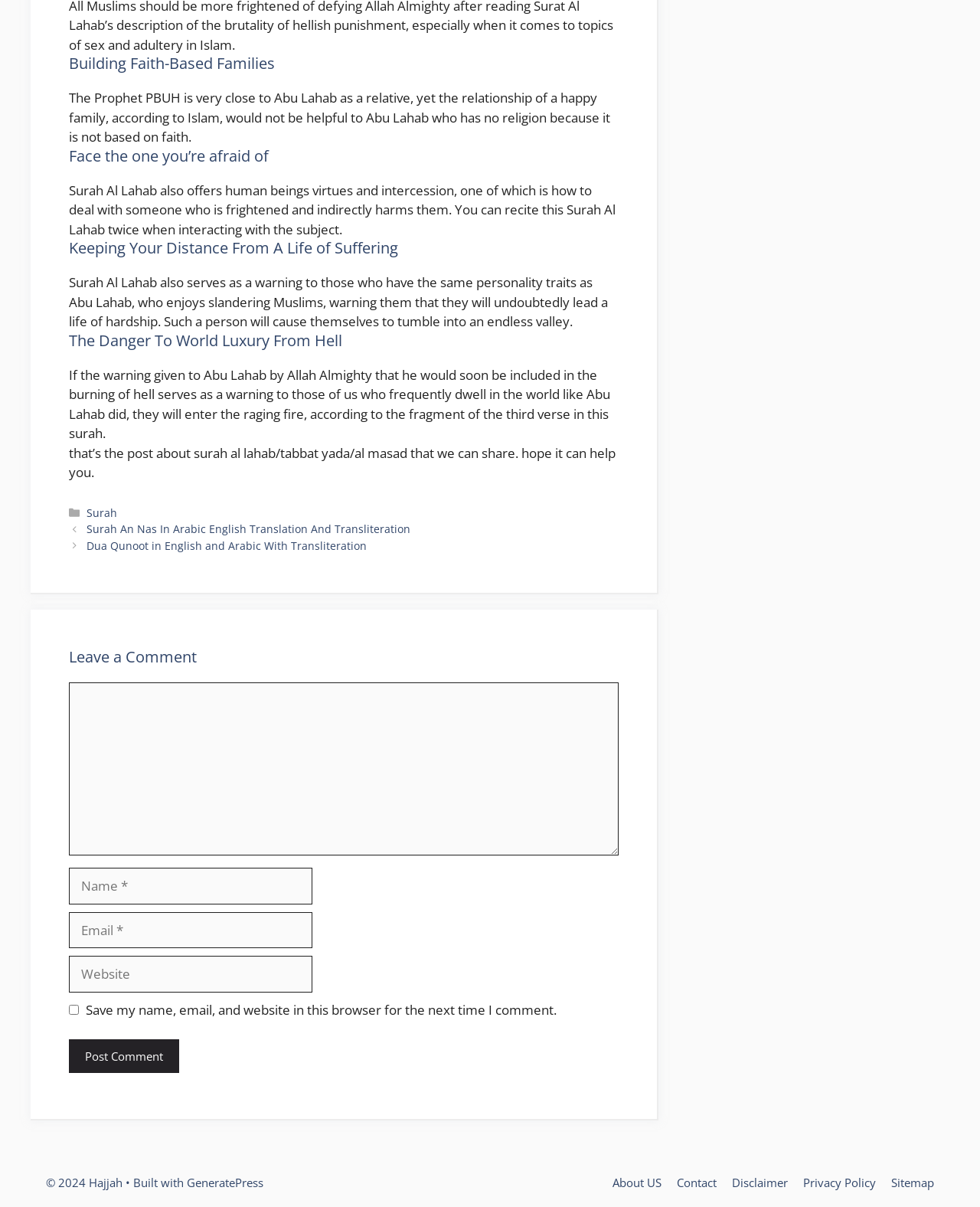Provide the bounding box for the UI element matching this description: "parent_node: Comment name="url" placeholder="Website"".

[0.07, 0.792, 0.319, 0.822]